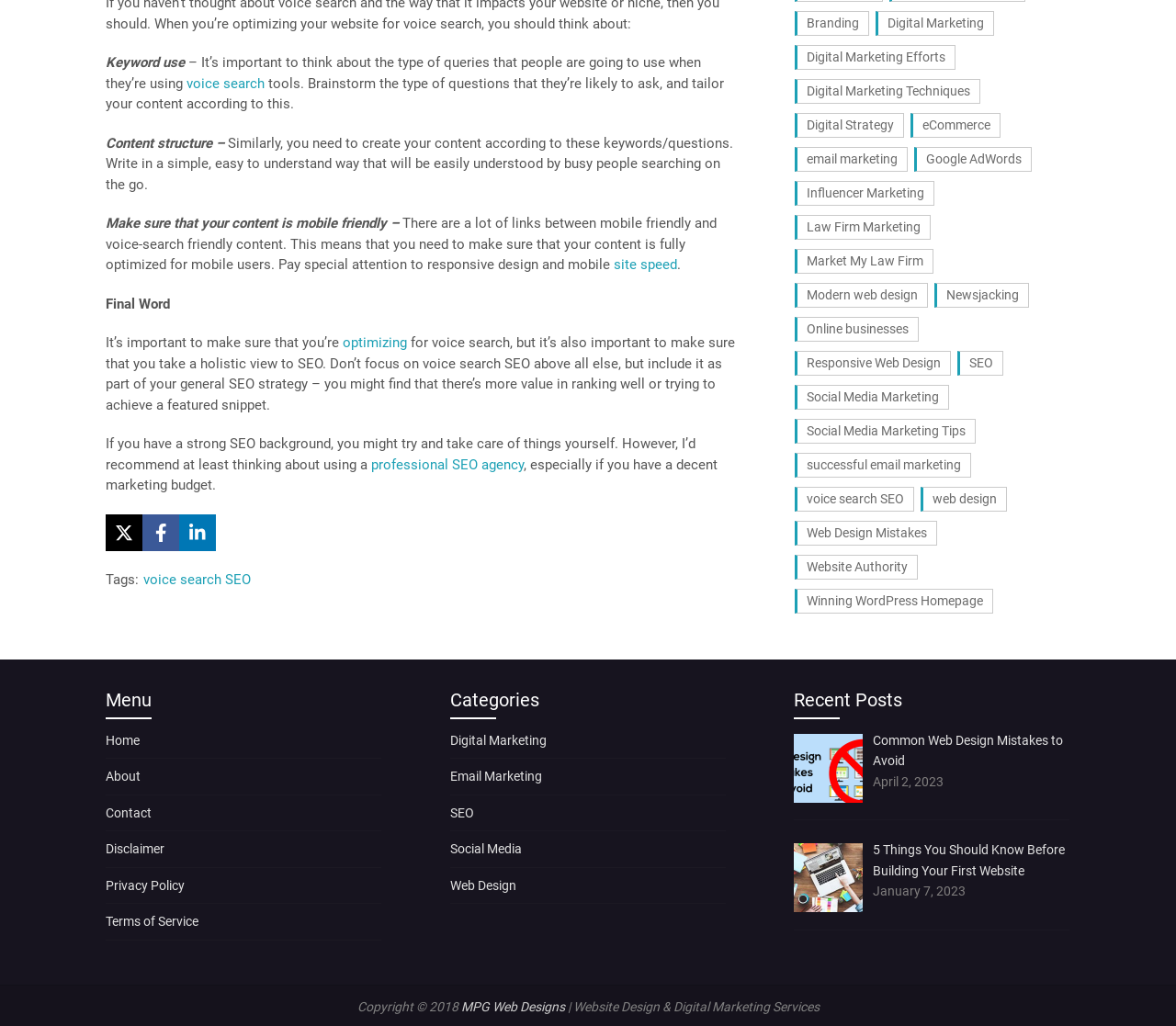Identify the bounding box coordinates of the part that should be clicked to carry out this instruction: "Click on the 'voice search' link".

[0.159, 0.073, 0.225, 0.089]